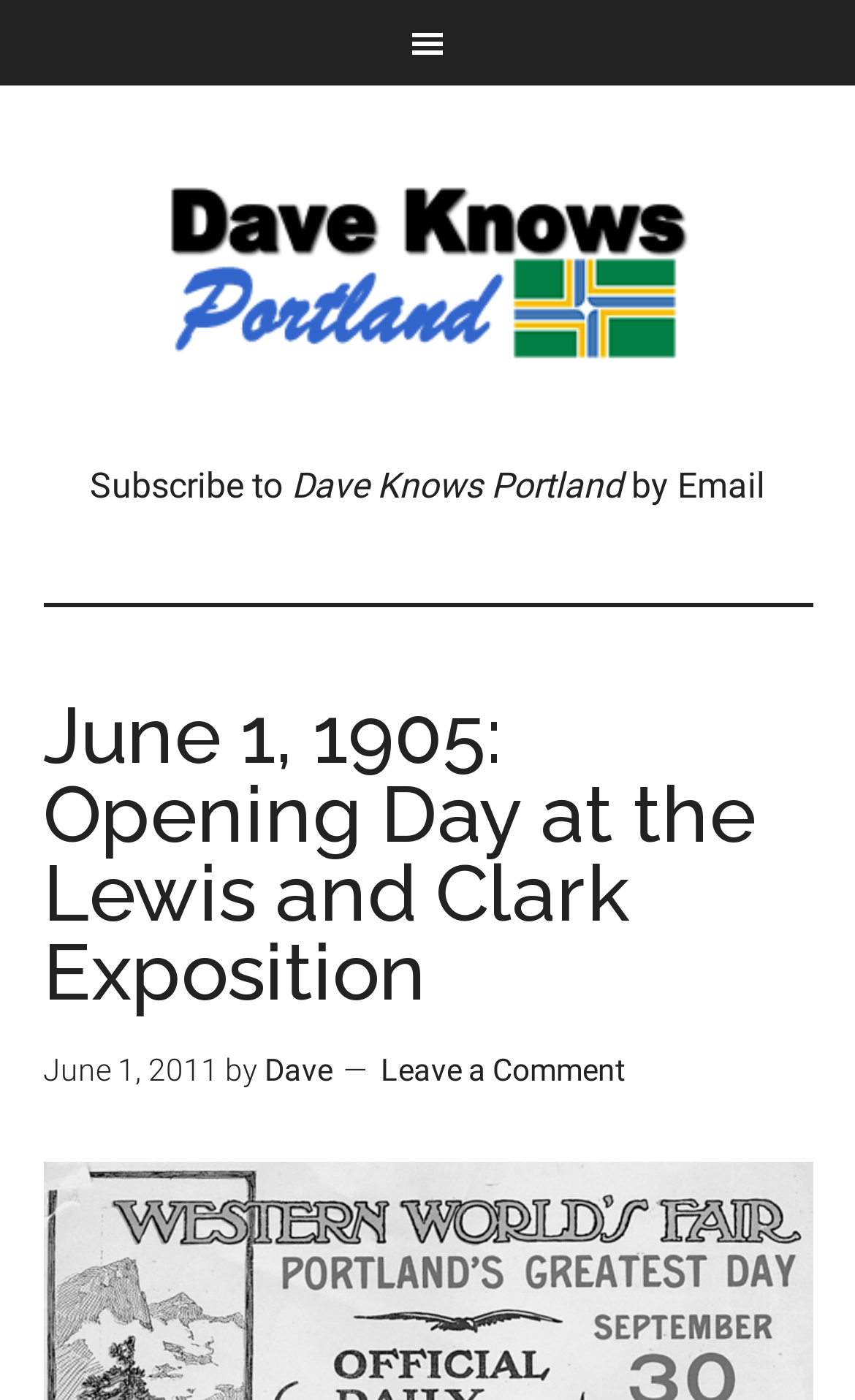How many links are in the header section?
Look at the image and respond with a one-word or short-phrase answer.

3